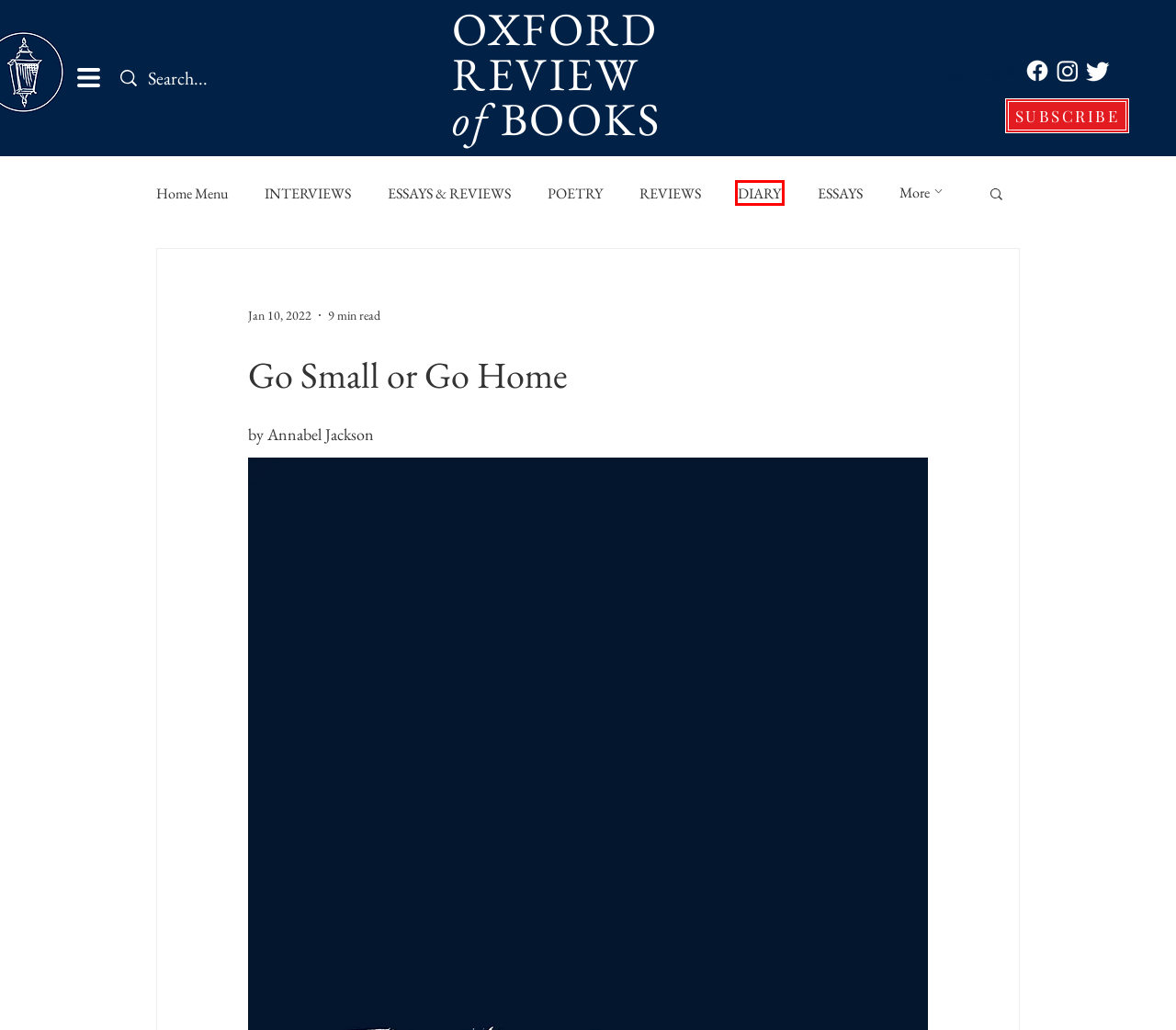Examine the screenshot of a webpage with a red bounding box around an element. Then, select the webpage description that best represents the new page after clicking the highlighted element. Here are the descriptions:
A. REVIEWS
B. DIARY
C. POETRY
D. ESSAYS
E. ESSAYS & REVIEWS
F. Blog | ORB WEBSITE
G. HOME | ORB WEBSITE
H. INTERVIEWS

B